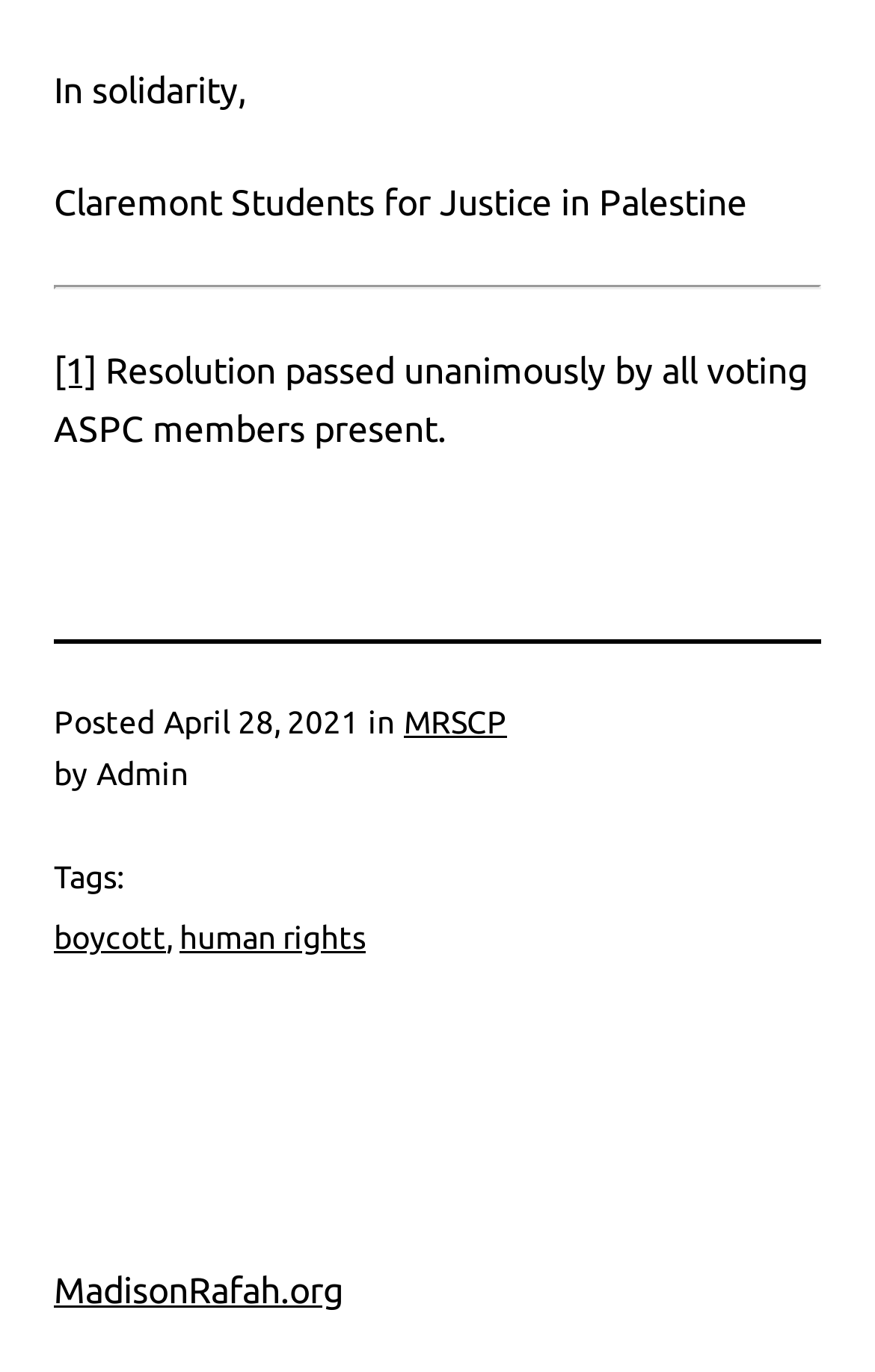Provide a short, one-word or phrase answer to the question below:
What organization is mentioned in the post?

MRSCP